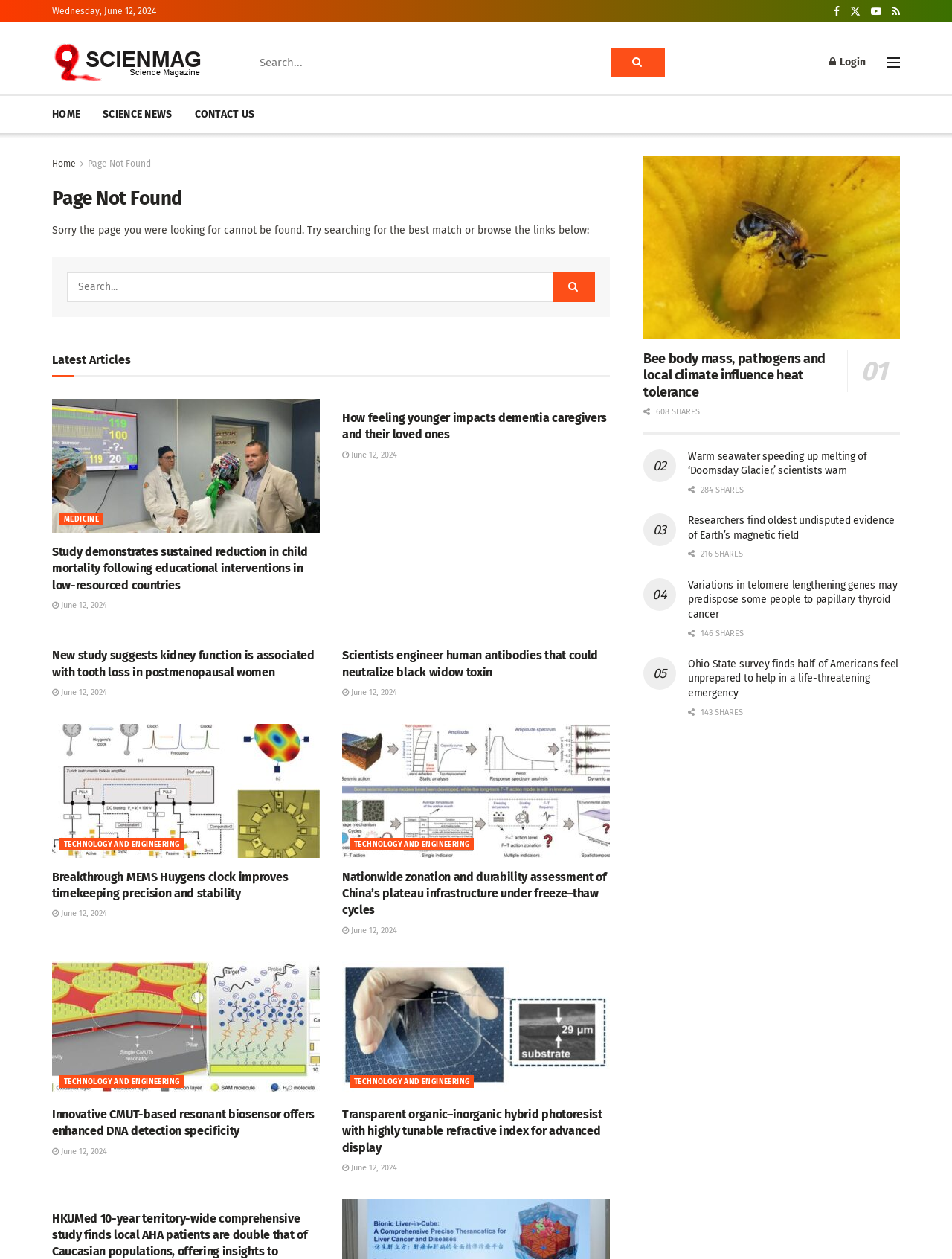What is the purpose of the search bar?
Based on the image, provide your answer in one word or phrase.

To search for articles